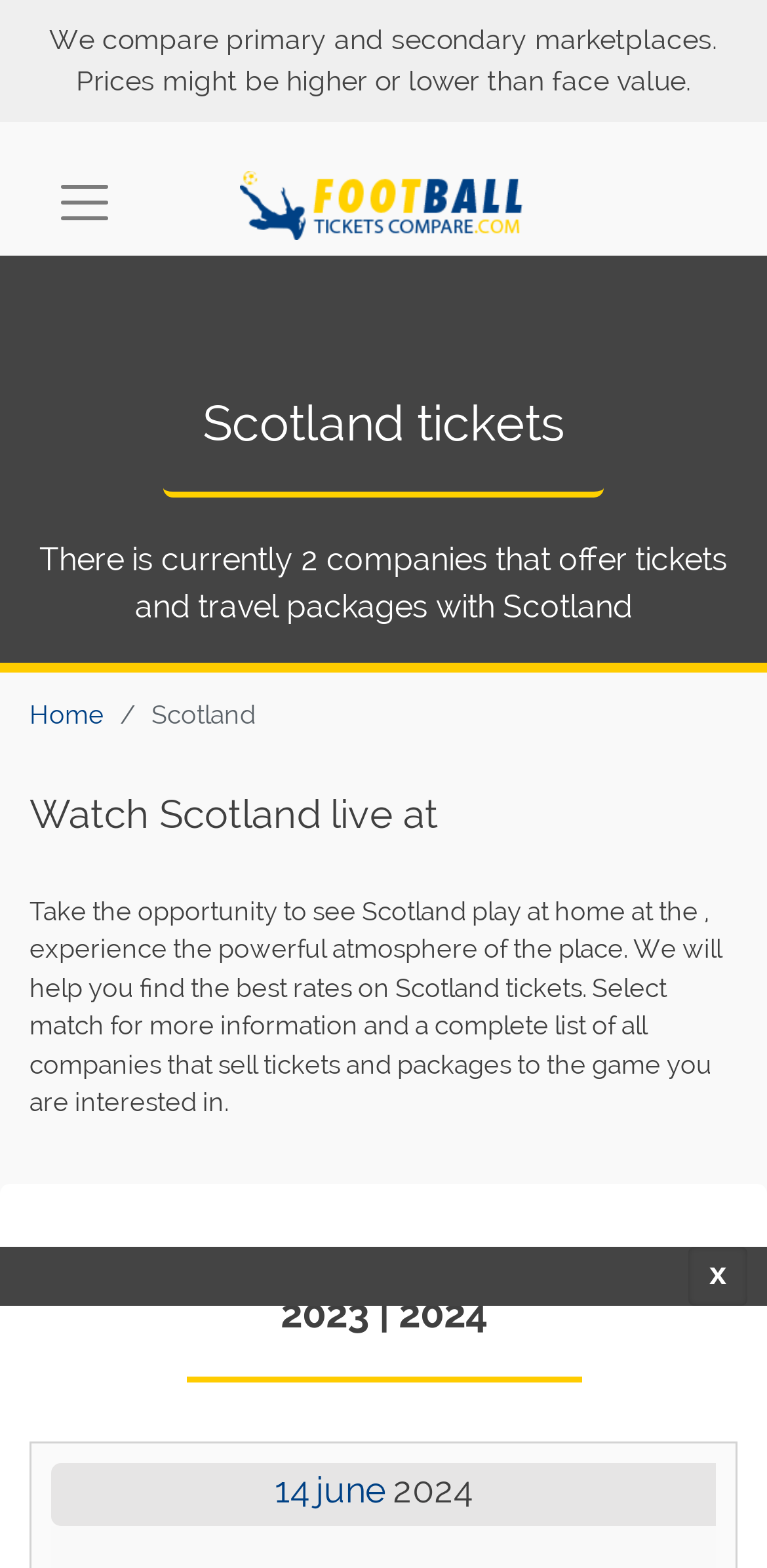Respond to the question below with a single word or phrase: What is the focus of the website?

Scotland tickets